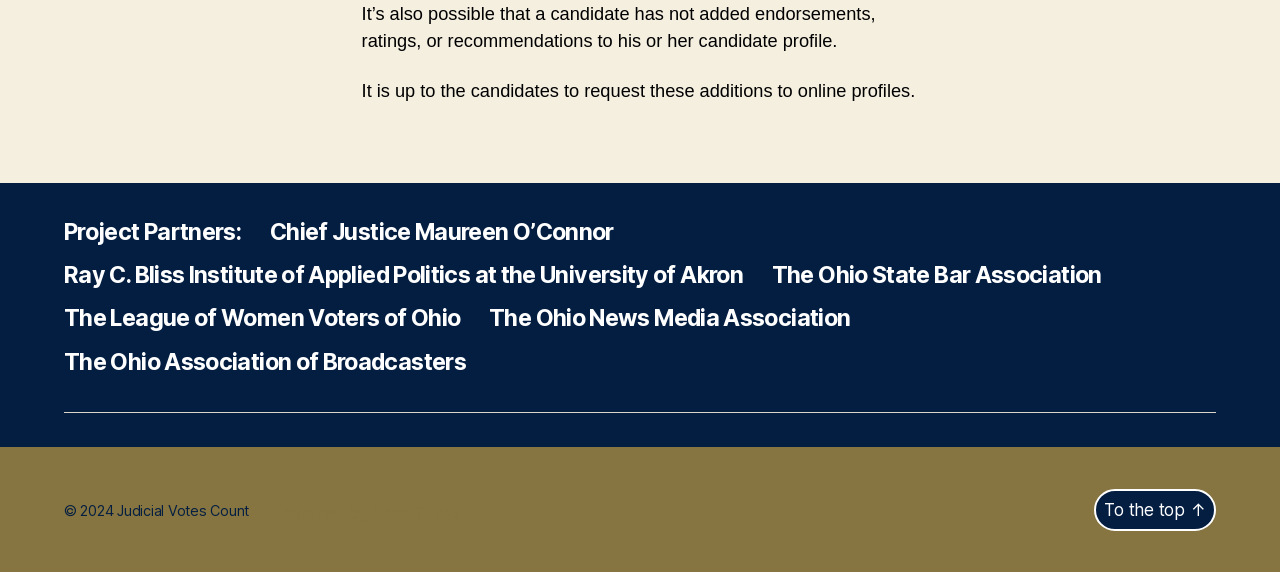Determine the bounding box coordinates of the clickable element to achieve the following action: 'Learn about Chief Justice Maureen O’Connor'. Provide the coordinates as four float values between 0 and 1, formatted as [left, top, right, bottom].

[0.211, 0.381, 0.48, 0.43]